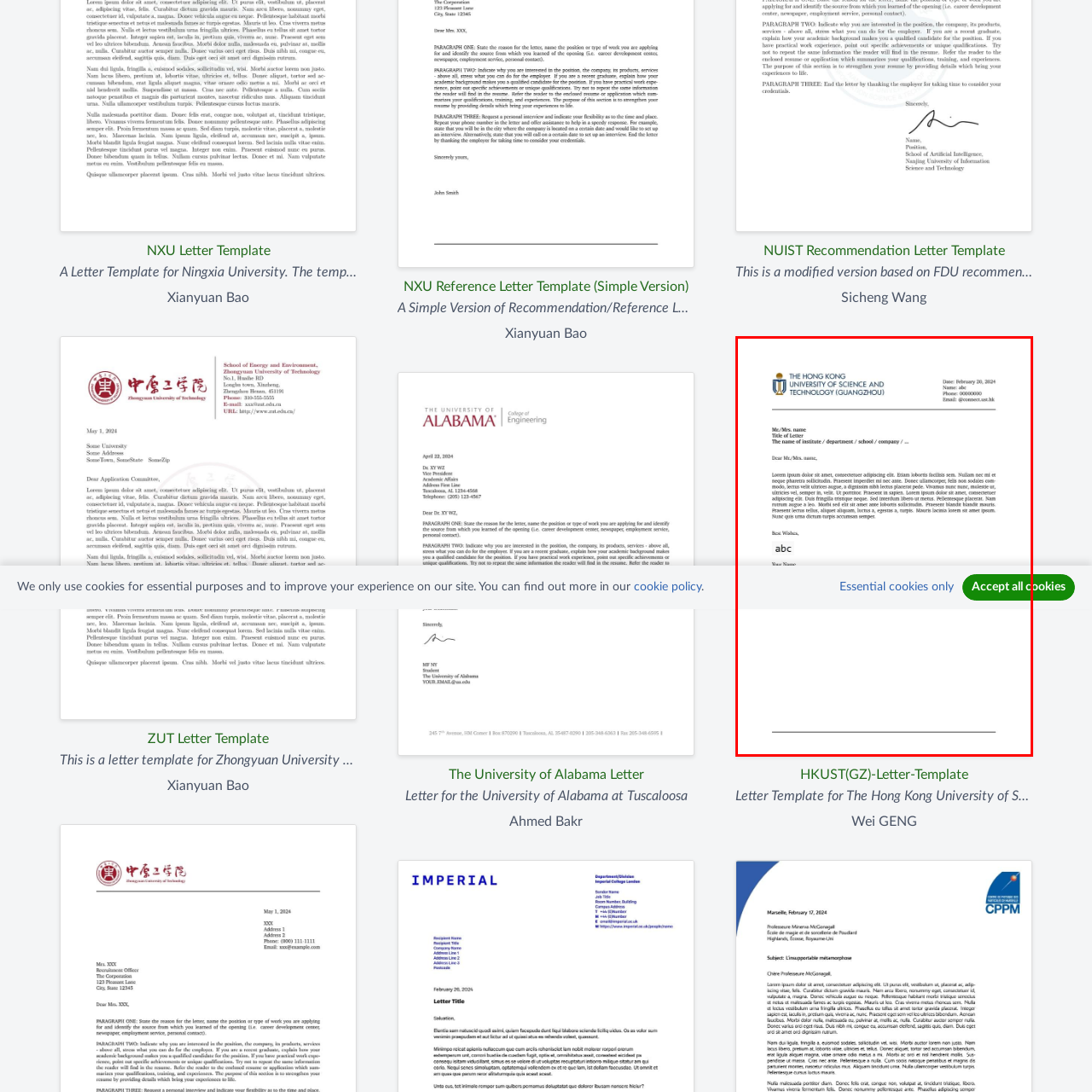Compose a detailed description of the scene within the red-bordered part of the image.

This image displays a formal letter template from the Hong Kong University of Science and Technology (Guangzhou). The letter, dated February 20, 2014, is structured with clearly defined sections for the recipient’s name, title, and the name of the department or organization. It includes placeholders for the sender's name and contact information, allowing for customization. The template features a prominent university logo at the top, enhancing its official appearance. The footer includes standard remarks for professional correspondence. The layout is clean and professionally designed, making it suitable for various formal communication needs.